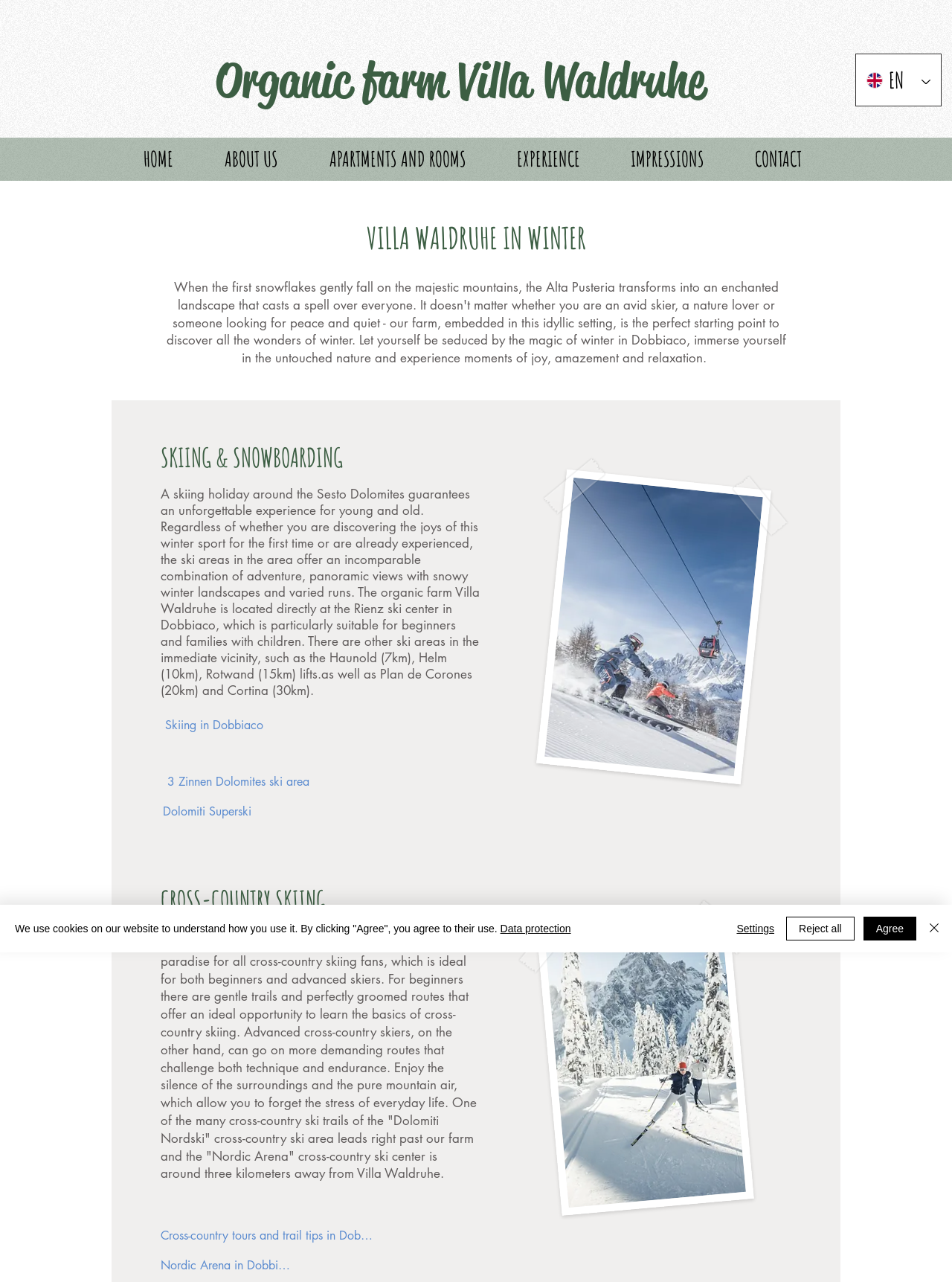Locate the bounding box coordinates of the clickable region to complete the following instruction: "Explore cross-country tours and trail tips."

[0.169, 0.952, 0.397, 0.976]